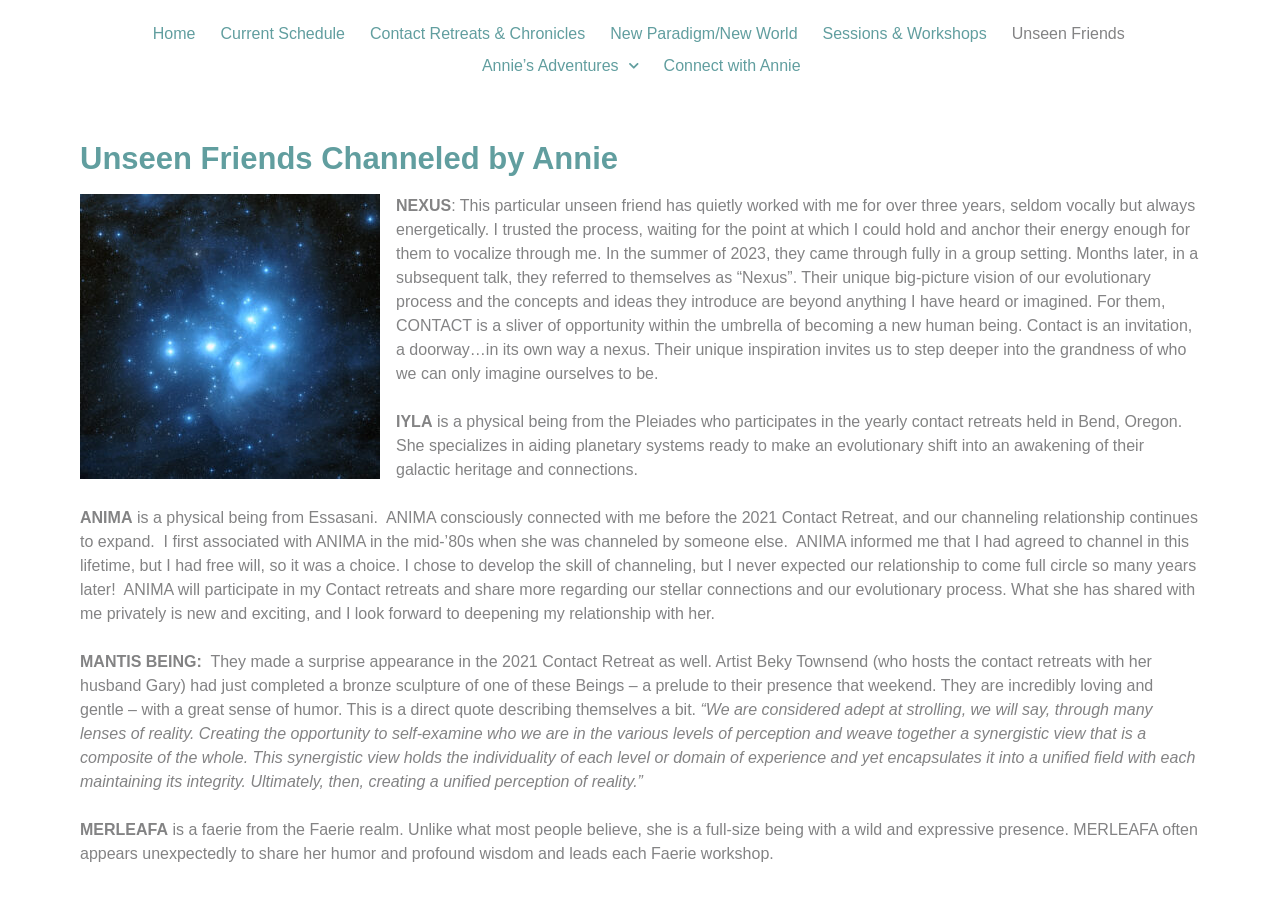Determine the bounding box coordinates of the clickable region to carry out the instruction: "Click on Home".

[0.112, 0.02, 0.161, 0.054]